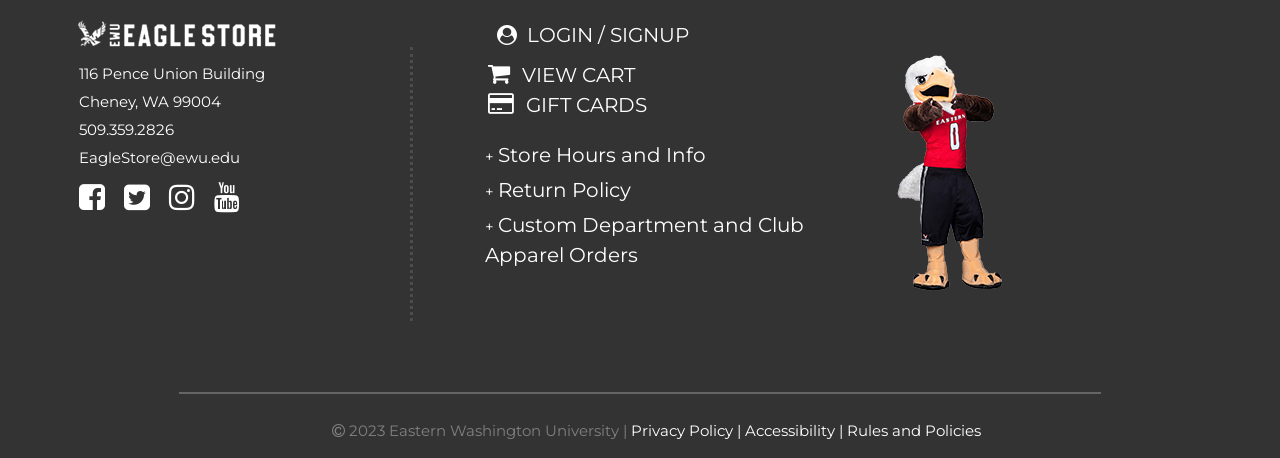Find the bounding box coordinates of the element's region that should be clicked in order to follow the given instruction: "Login or signup". The coordinates should consist of four float numbers between 0 and 1, i.e., [left, top, right, bottom].

[0.412, 0.051, 0.538, 0.103]